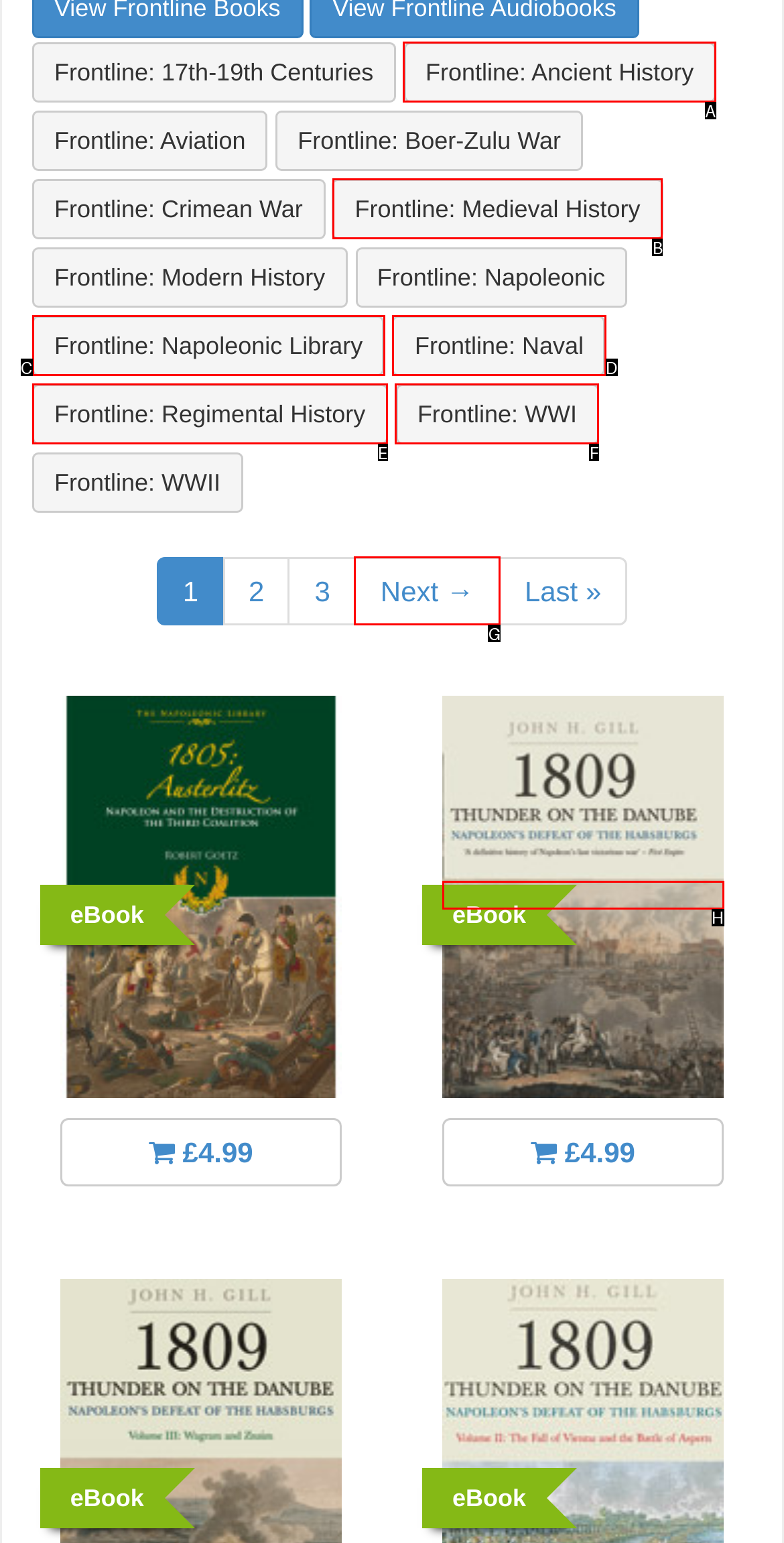Please provide the letter of the UI element that best fits the following description: Frontline: WWI
Respond with the letter from the given choices only.

F